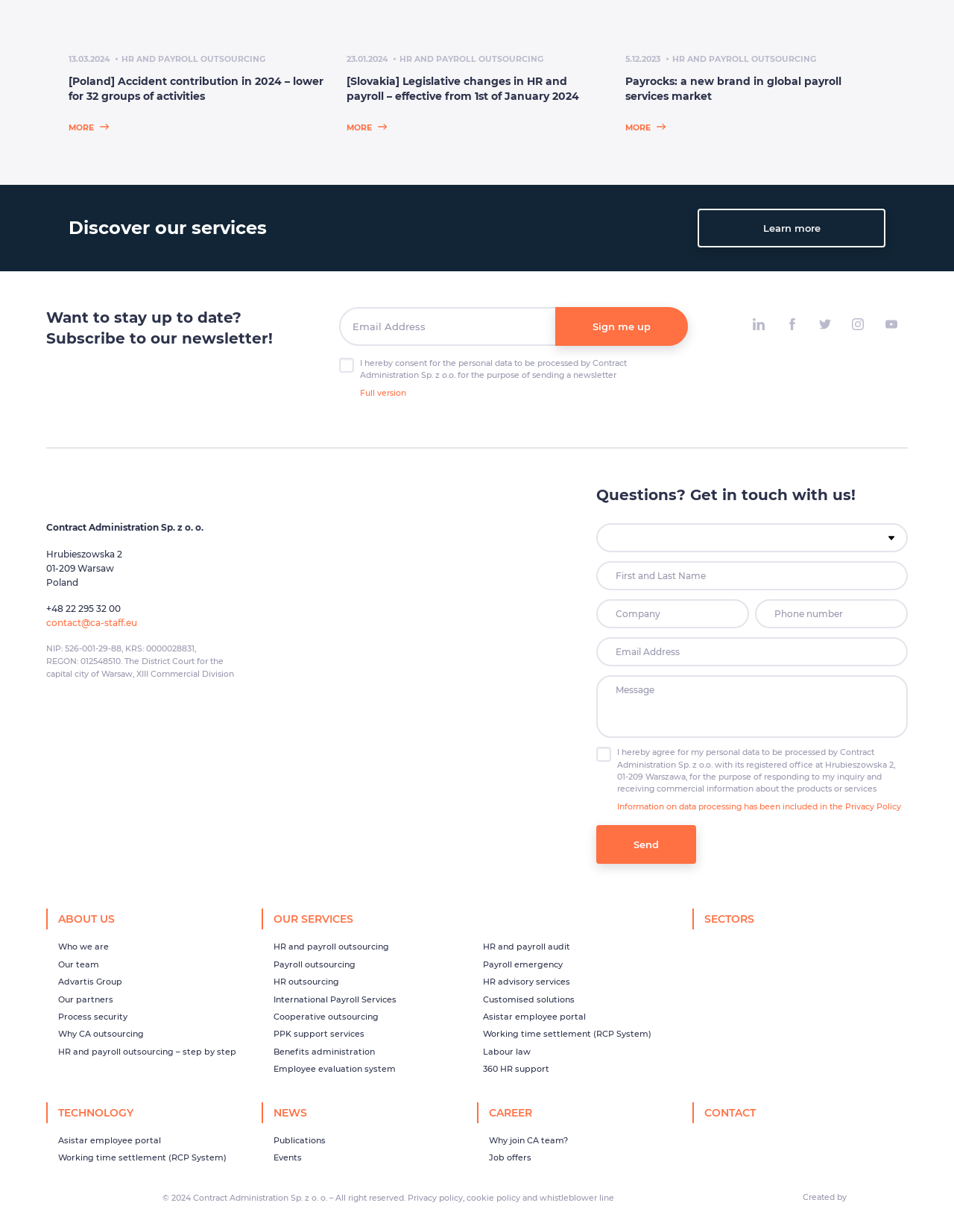Answer briefly with one word or phrase:
What is the purpose of the checkbox in the newsletter subscription section?

To consent to personal data processing